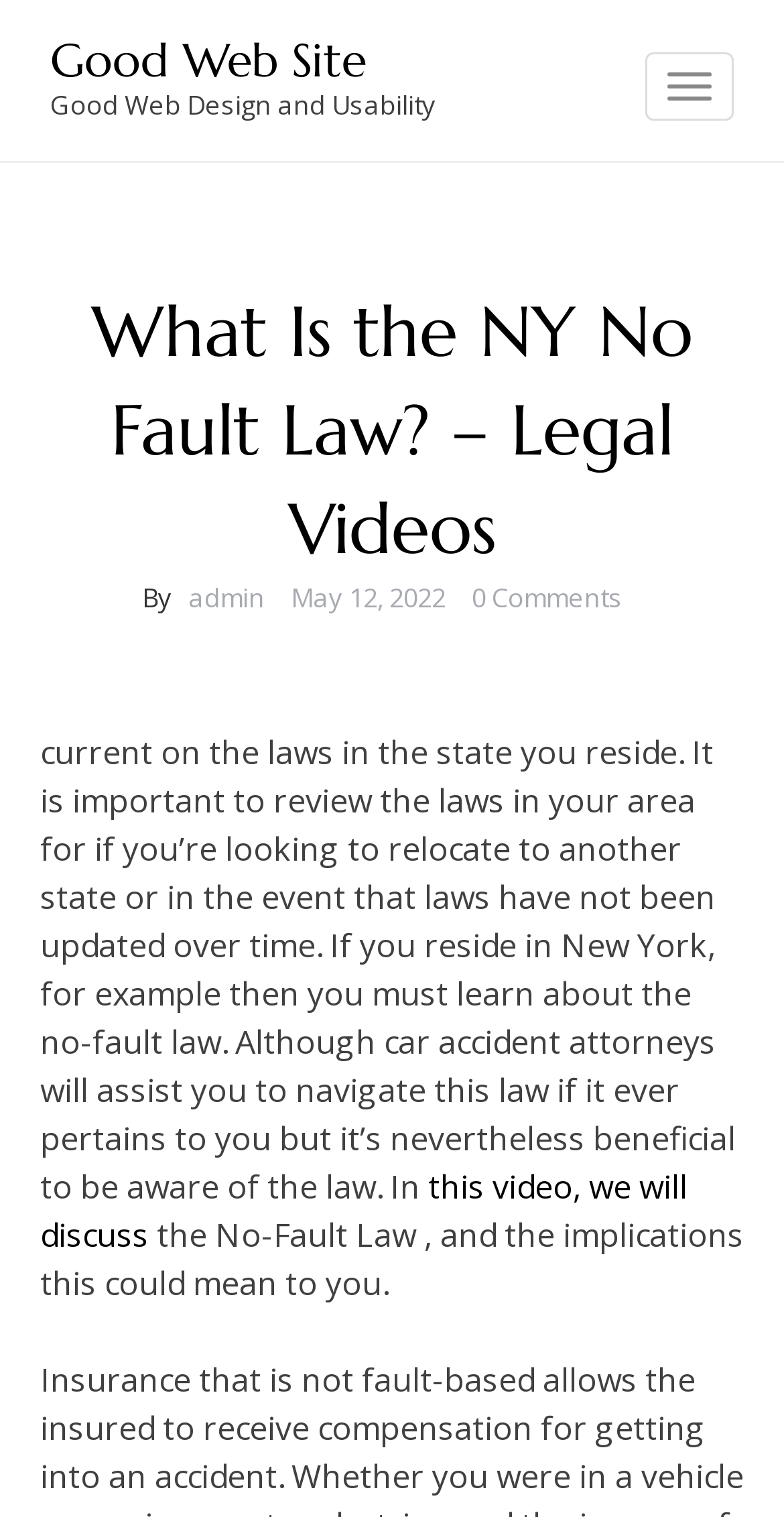Identify the bounding box of the UI element that matches this description: "Boat Rescue Challenge".

None